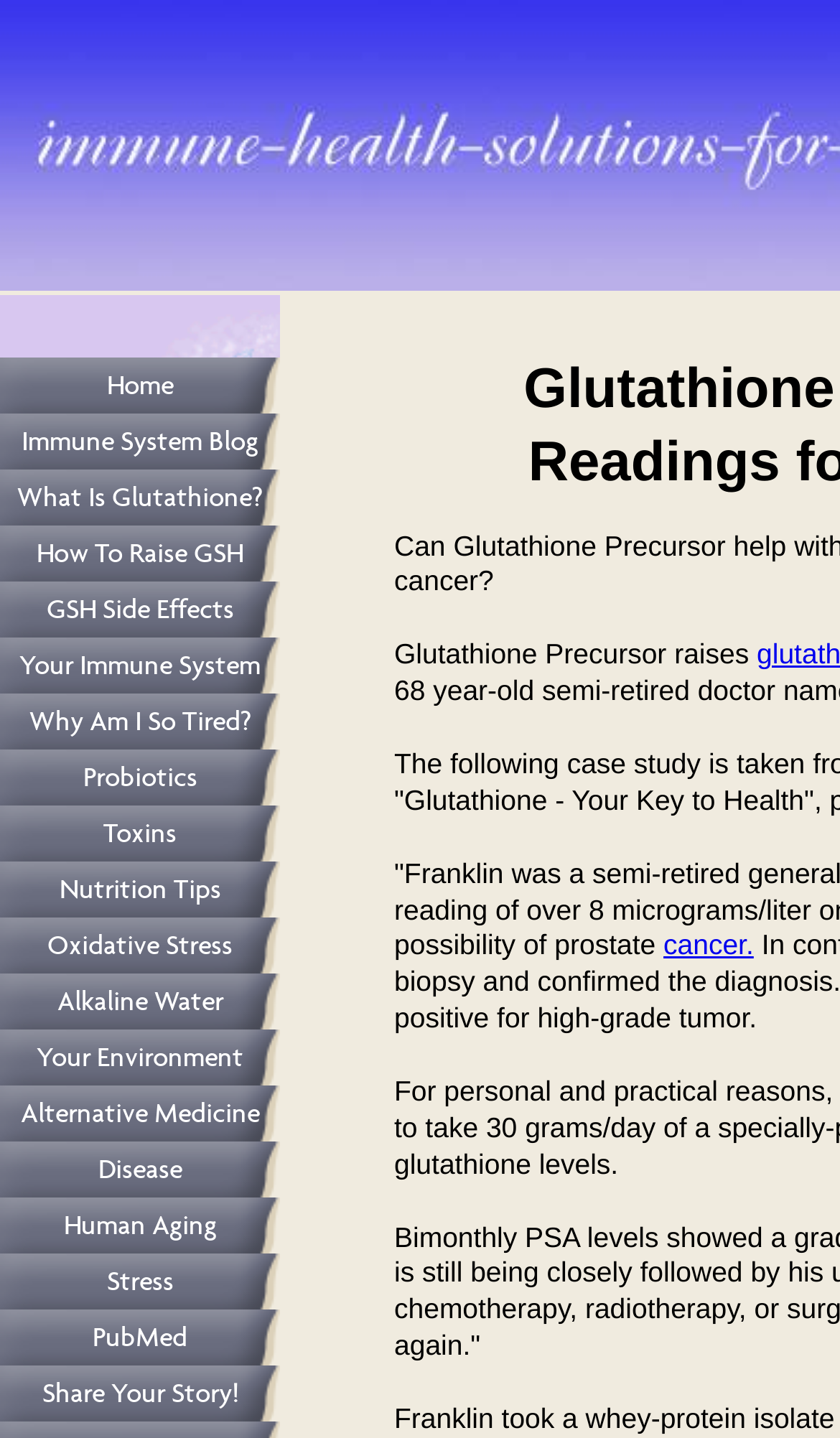Determine the main headline from the webpage and extract its text.

Glutathione Reduced His PSA Readings for Prostate Cancer